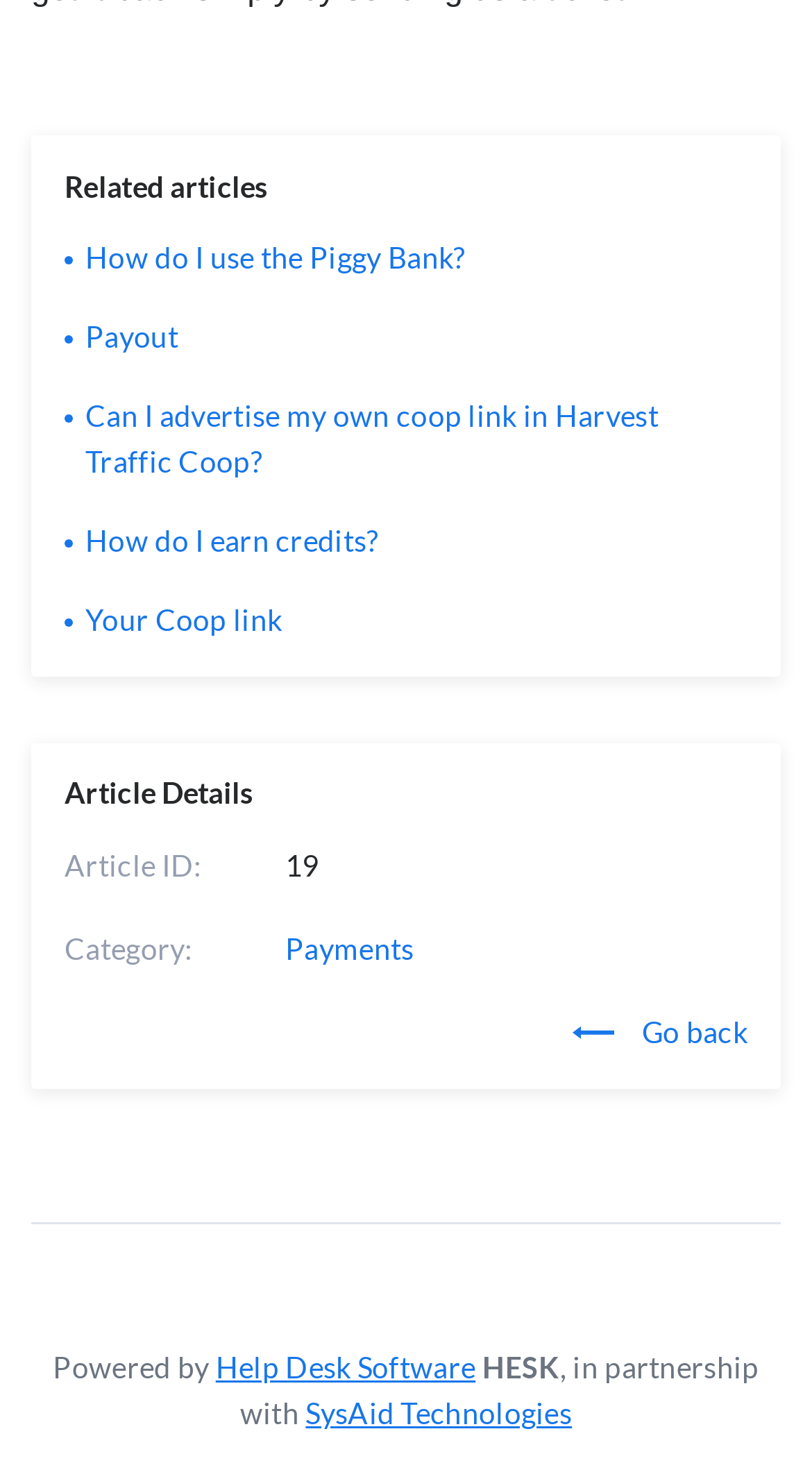What category is the article in? Please answer the question using a single word or phrase based on the image.

Payments